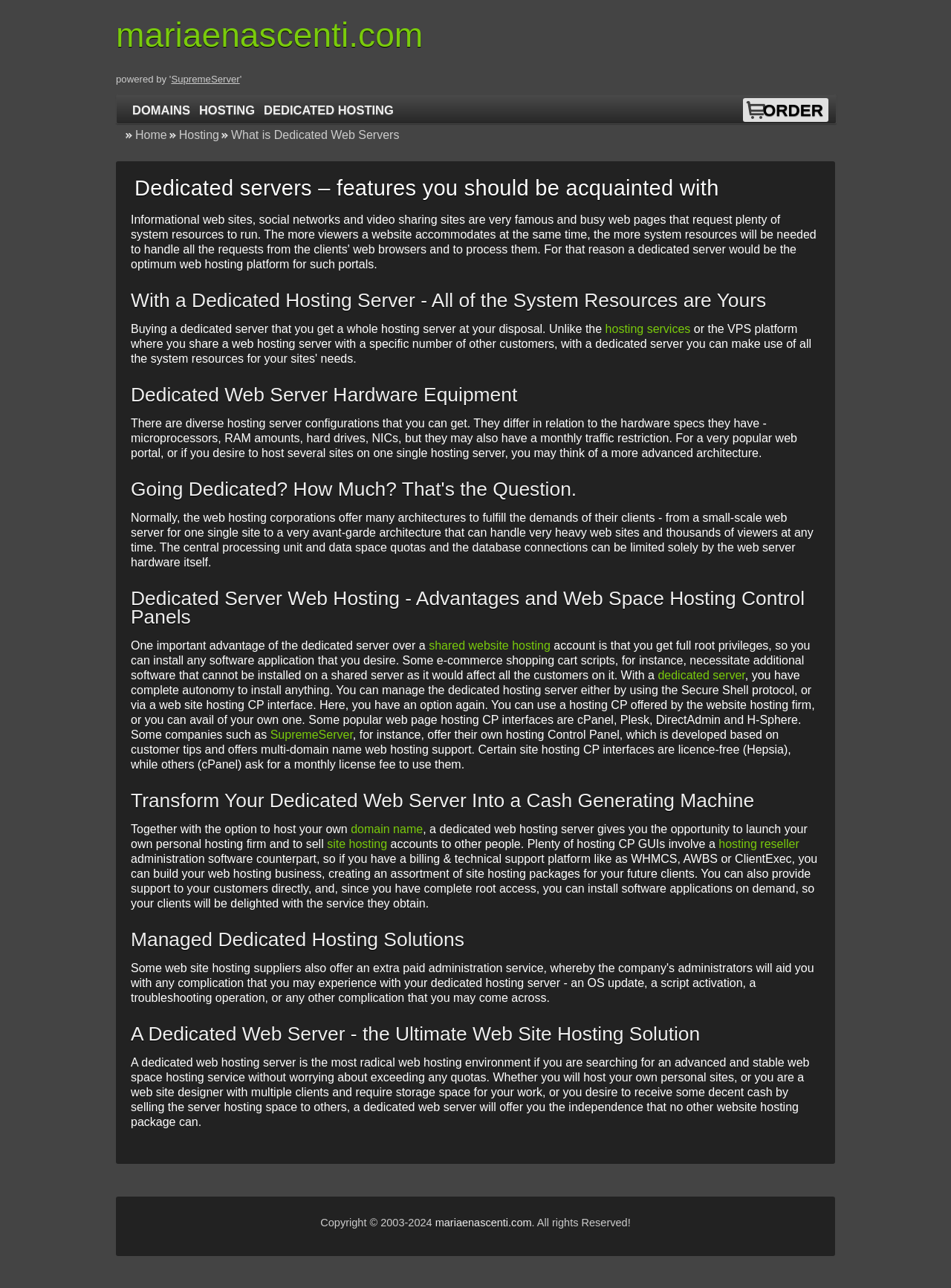Find the bounding box coordinates of the UI element according to this description: "site hosting".

[0.344, 0.65, 0.407, 0.66]